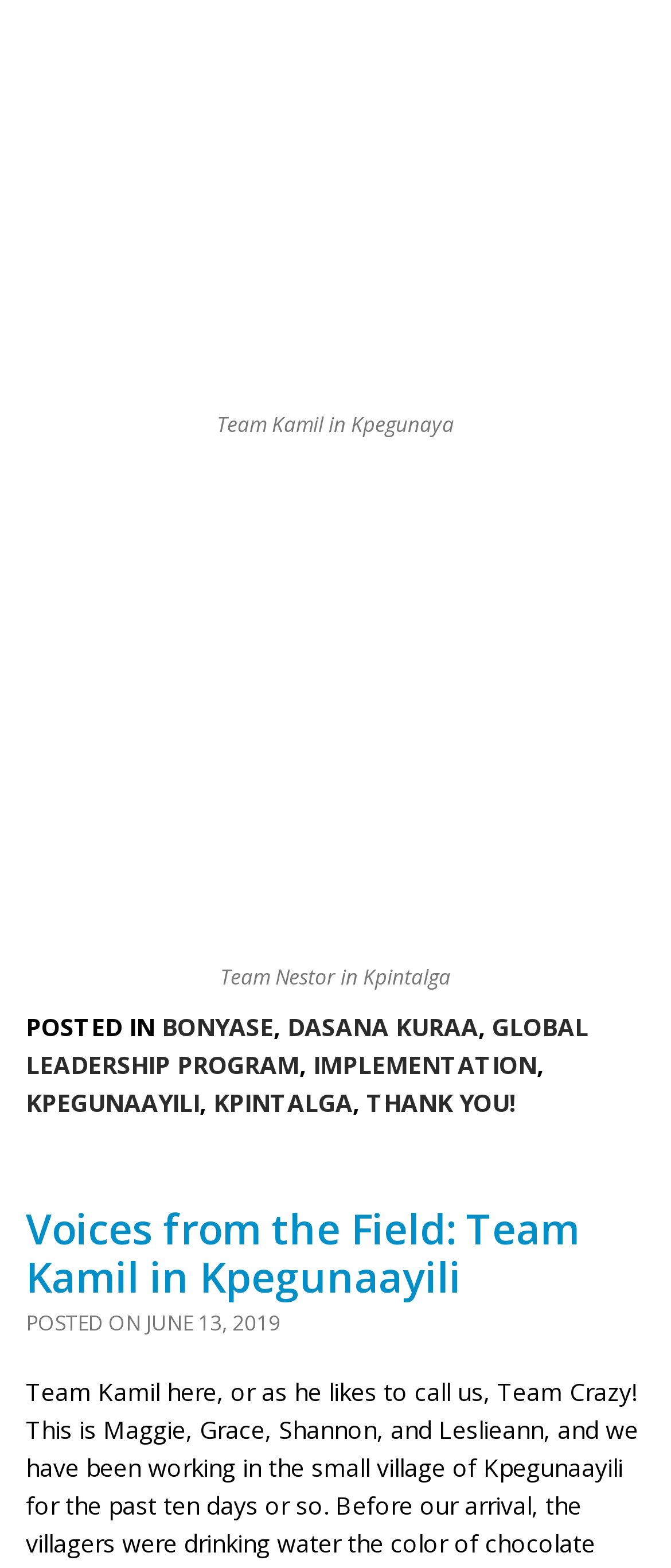Please identify the bounding box coordinates of the element's region that I should click in order to complete the following instruction: "check the link to KPEGUNAAYILI". The bounding box coordinates consist of four float numbers between 0 and 1, i.e., [left, top, right, bottom].

[0.038, 0.692, 0.297, 0.713]